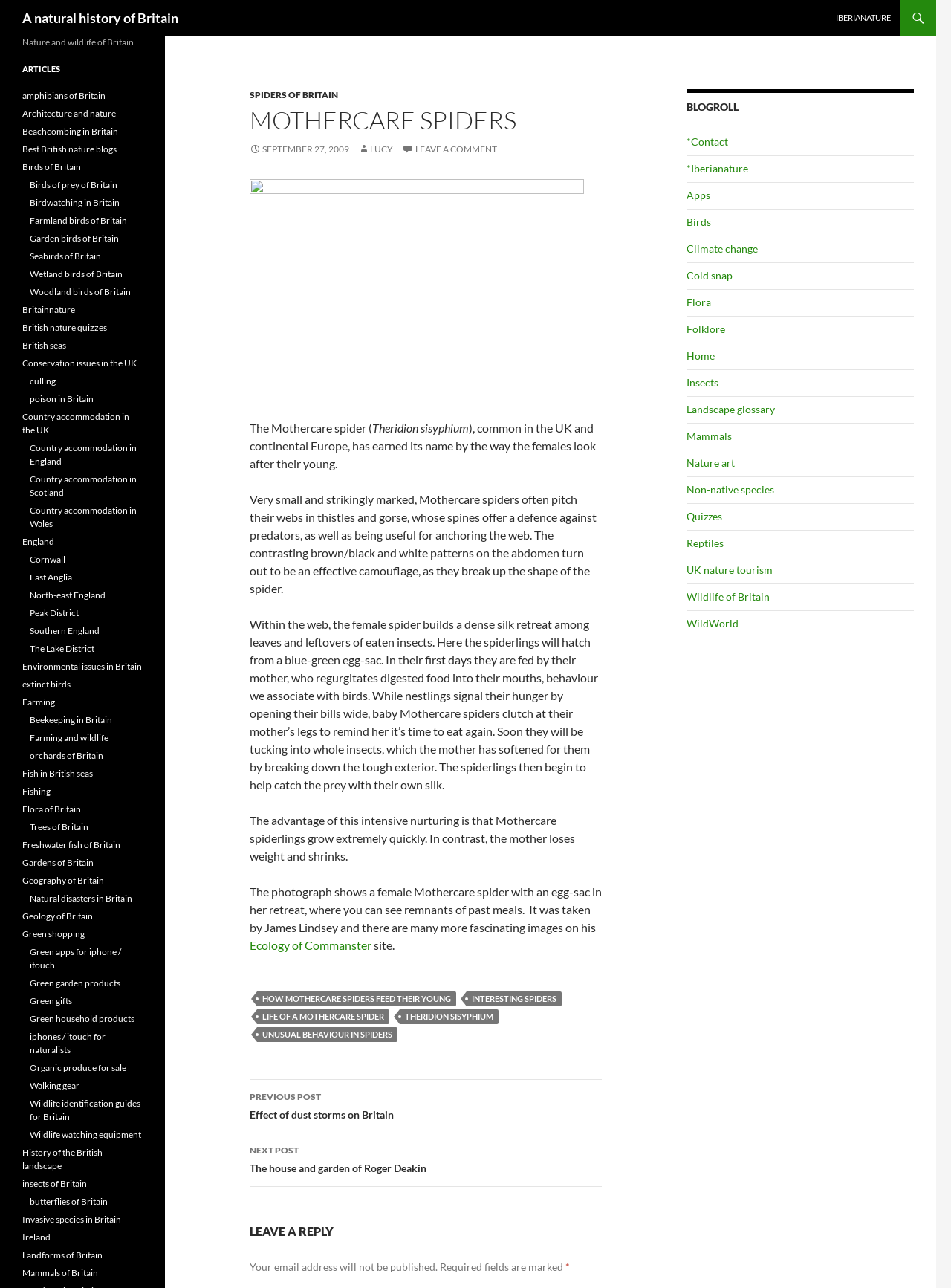Convey a detailed summary of the webpage, mentioning all key elements.

This webpage is about Mothercare spiders, a natural history of Britain. At the top, there is a heading "A natural history of Britain" and a link with the same text. Below it, there is a search link and a "SKIP TO CONTENT" link. On the top right, there is a link "IBERIANATURE".

The main content of the webpage is an article about Mothercare spiders. The article has a heading "MOTHERCARE SPIDERS" and a subheading "SPIDERS OF BRITAIN". Below the heading, there is an image of a Mothercare spider. The article describes the behavior of Mothercare spiders, including how they care for their young, build webs, and feed on insects. The text is divided into several paragraphs, each describing a different aspect of the spider's behavior.

On the right side of the webpage, there is a section with links to other articles and categories, including "BLOGROLL", "ARTICLES", and "Nature and wildlife of Britain". These links are organized into categories, such as "Birds", "Insects", and "Reptiles".

At the bottom of the webpage, there is a footer section with links to related articles, including "HOW MOTHERCARE SPIDERS FEED THEIR YOUNG" and "LIFE OF A MOTHERCARE SPIDER". There is also a section for leaving a reply, with a text box and a "LEAVE A REPLY" heading.

Overall, the webpage is a informative article about Mothercare spiders, with links to related articles and categories on the right side and a footer section with additional links and a reply section.